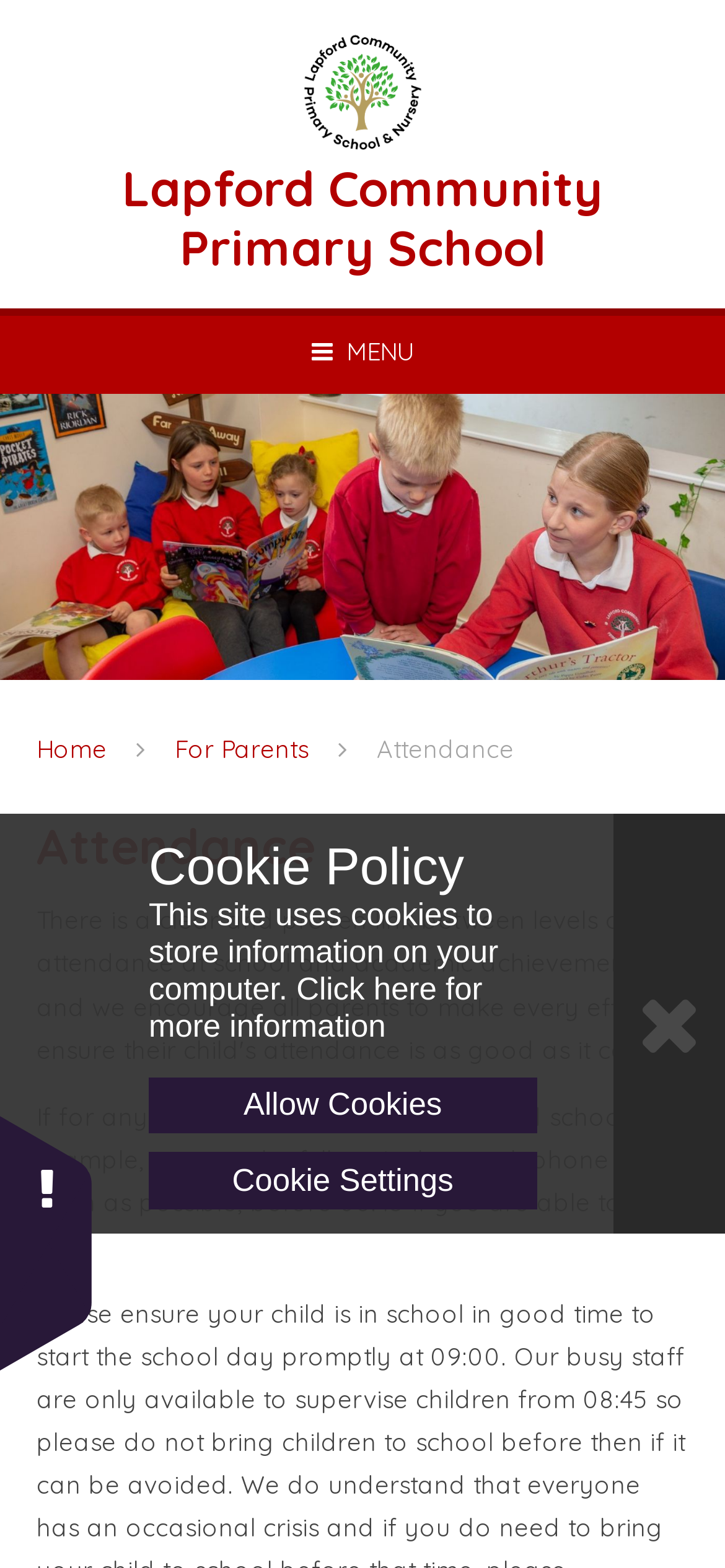Generate a comprehensive description of the webpage.

The webpage is about Lapford Community Primary School's attendance policy. At the top left corner, there is a link to skip to the content. Next to it, on the top center, is the school's logo, which is an image accompanied by a heading with the school's name. 

Below the logo, there is a button to toggle the mobile menu, which has a menu label and a close label. The menu has links to different sections of the website, including Home, For Parents, and Attendance, which is the current page.

The main content of the page is headed by a heading that says "Attendance". Below it, there is a paragraph of text that explains the school's attendance policy, specifically what to do if a child cannot attend school due to illness.

On the bottom left corner, there is a section about cookie settings, which includes a static text about the cookie policy, an article with more information, and buttons to allow or toggle cookie settings. 

On the bottom right corner, there is a button with an icon, likely a search button.